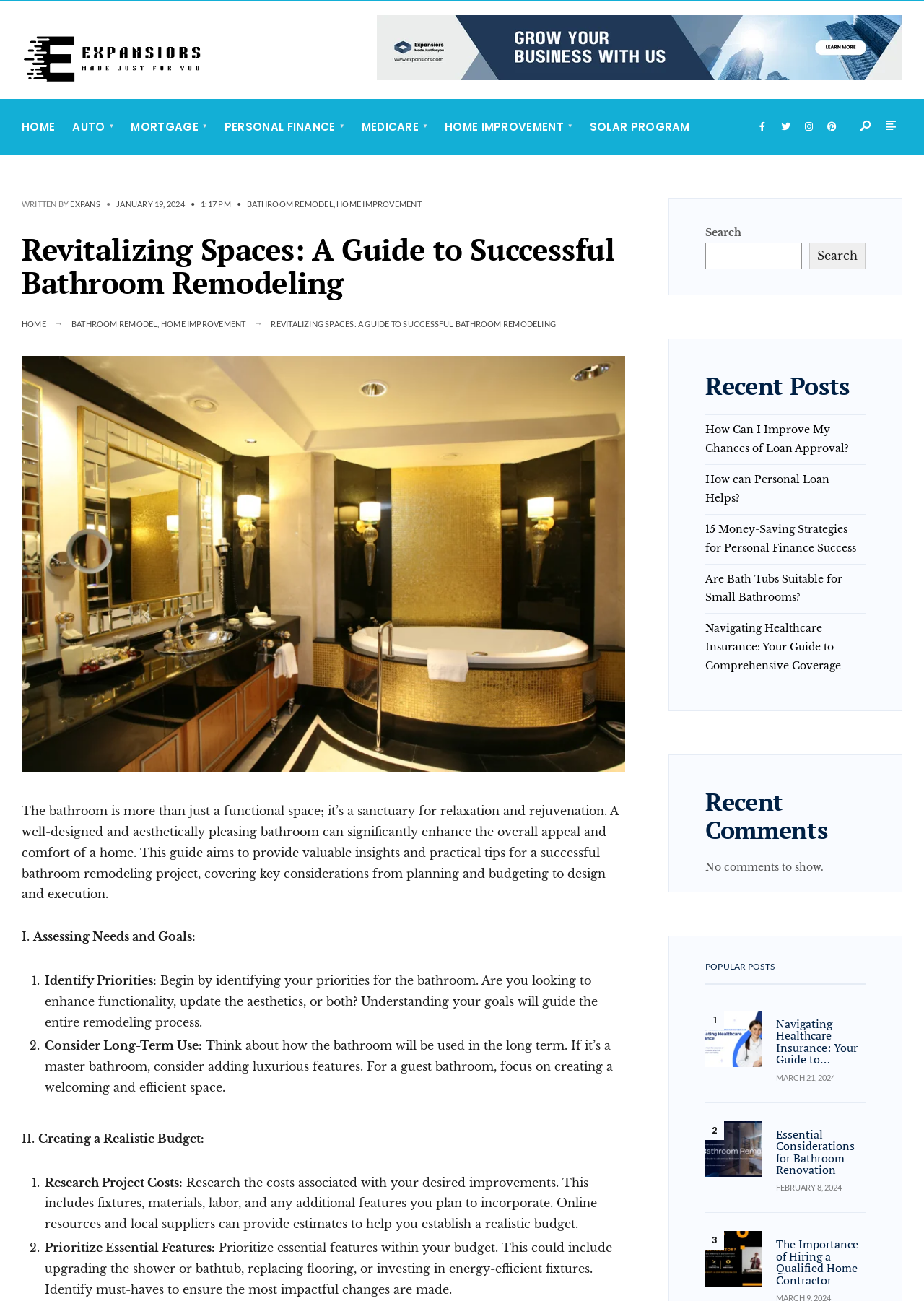Using the details in the image, give a detailed response to the question below:
How many recent posts are listed on this webpage?

I counted the number of recent posts listed under the 'Recent Posts' section, and there are 5 posts, including 'How Can I Improve My Chances of Loan Approval?', 'How can Personal Loan Helps?', '15 Money-Saving Strategies for Personal Finance Success', 'Are Bath Tubs Suitable for Small Bathrooms?', and 'Navigating Healthcare Insurance: Your Guide to Comprehensive Coverage'.